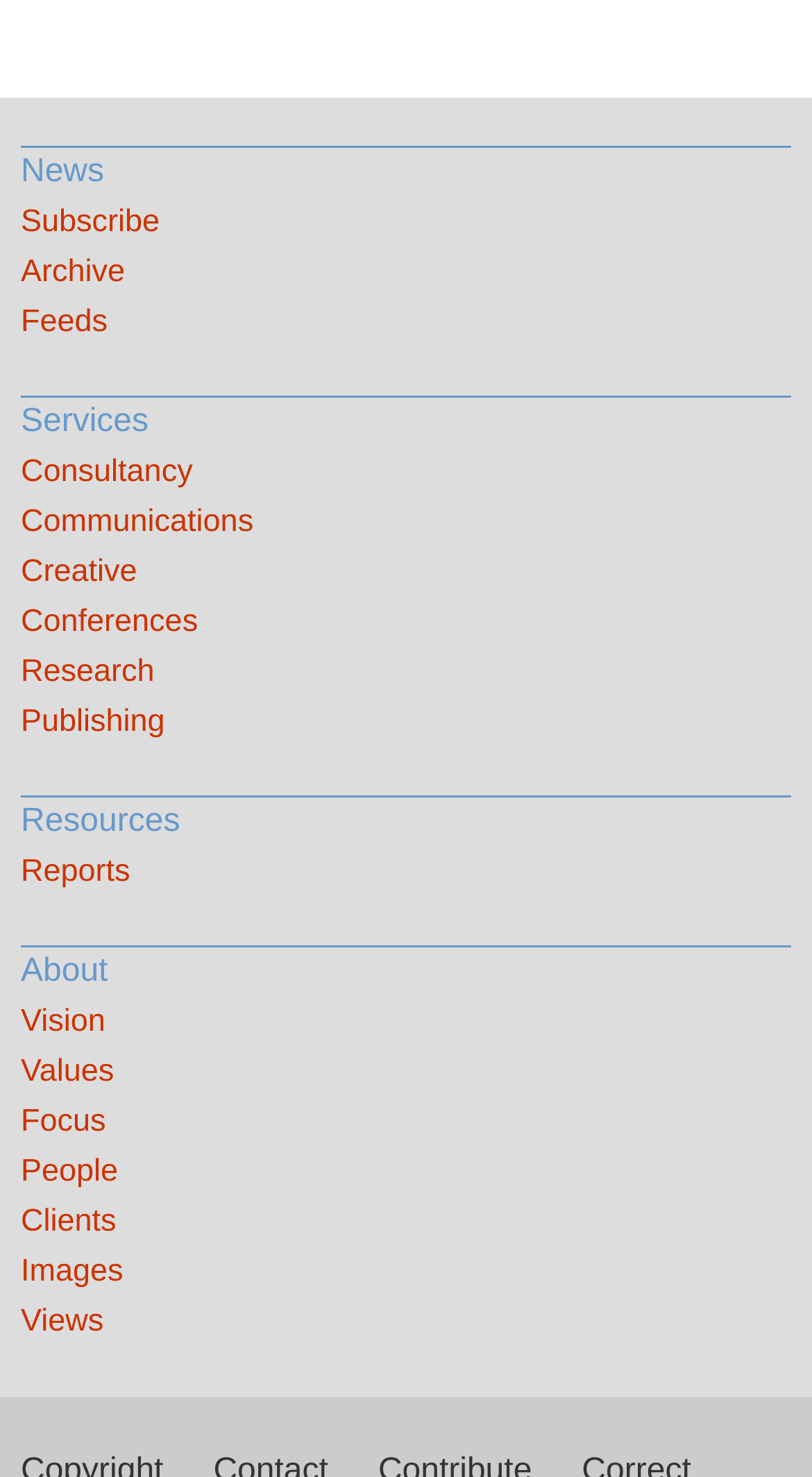Please determine the bounding box coordinates of the area that needs to be clicked to complete this task: 'Read about the company's vision'. The coordinates must be four float numbers between 0 and 1, formatted as [left, top, right, bottom].

[0.026, 0.675, 0.974, 0.709]